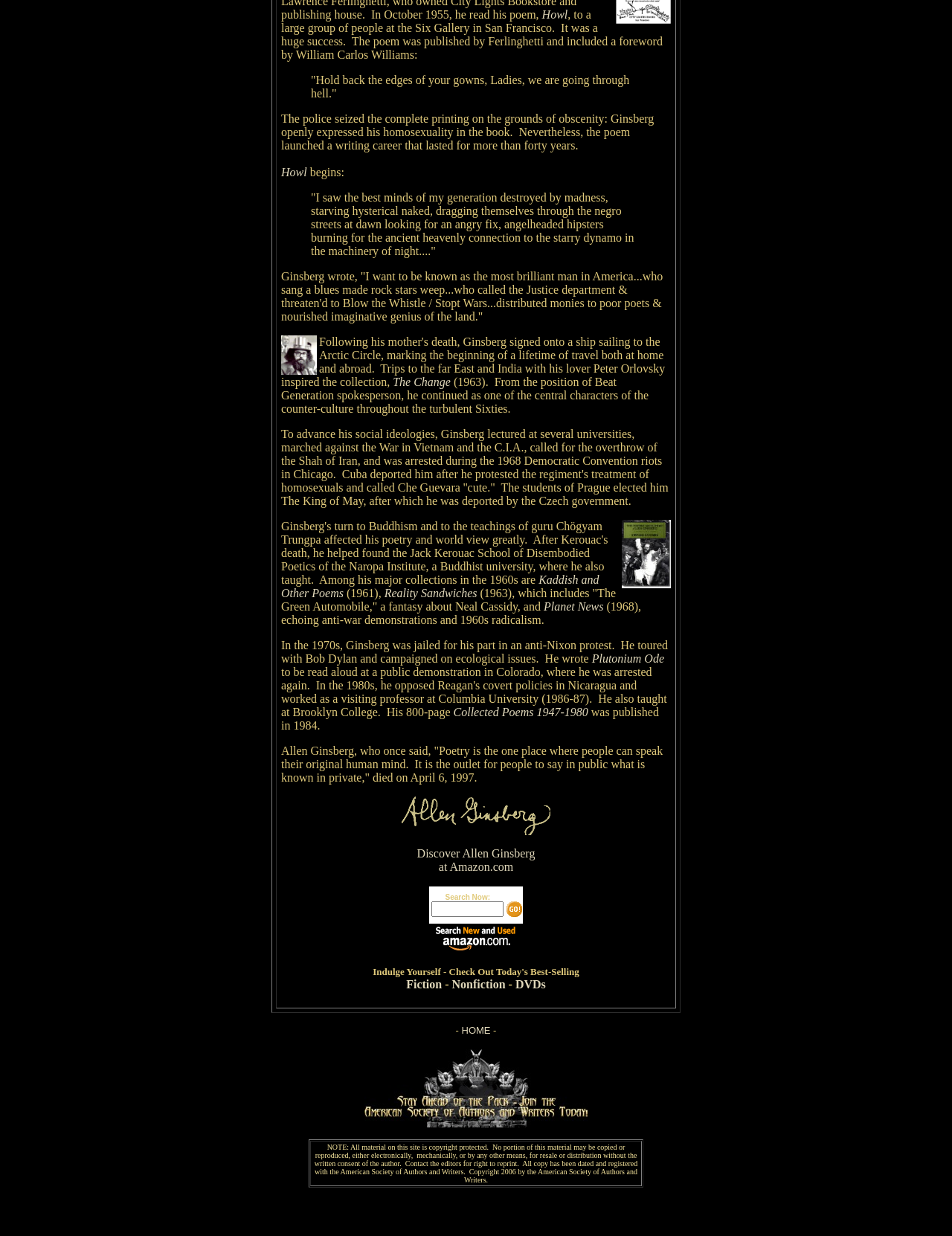Provide a single word or phrase answer to the question: 
What is the title of the poem mentioned at the top?

Howl